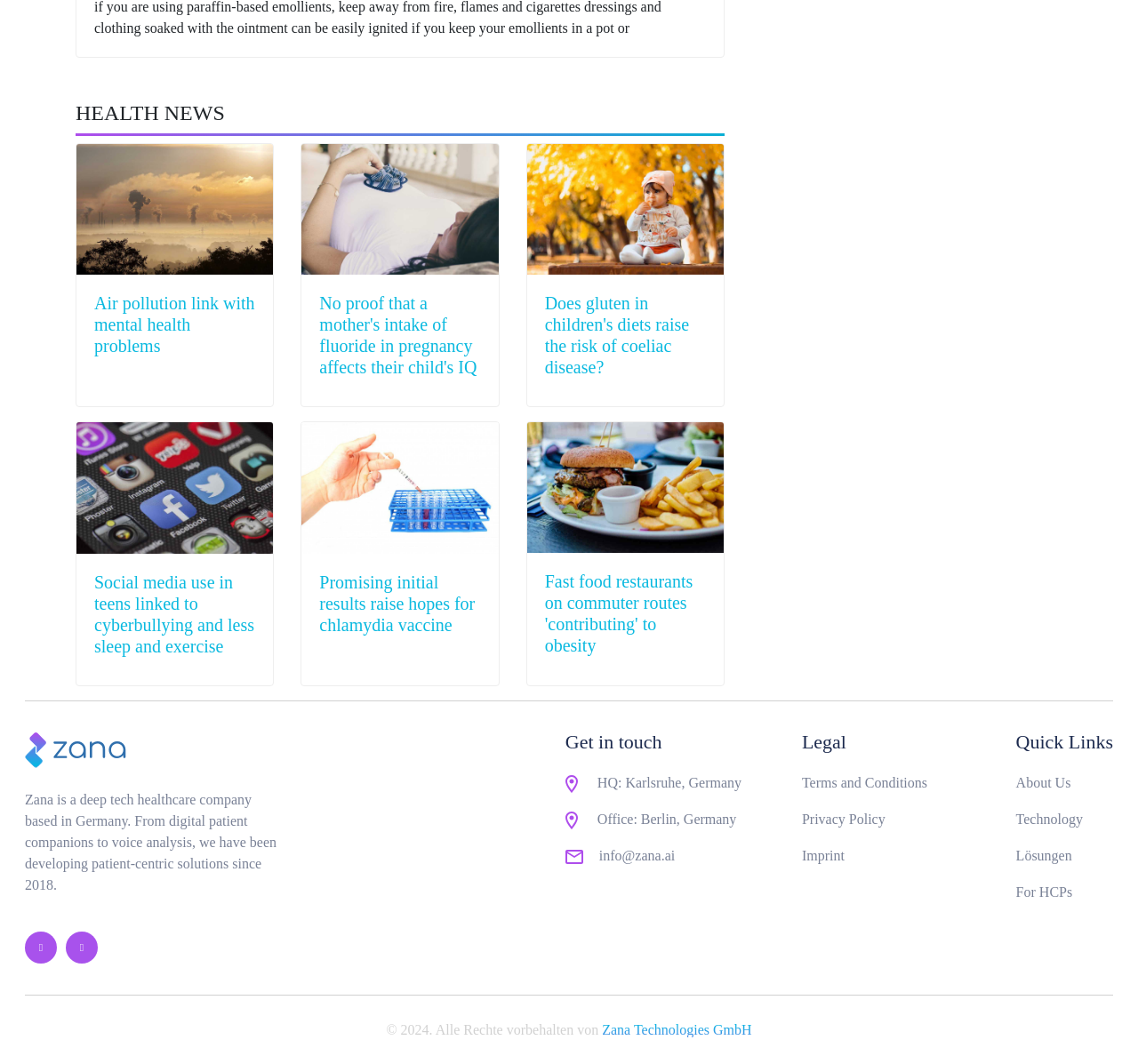Find the bounding box coordinates for the area that should be clicked to accomplish the instruction: "Get in touch with Zana Technology Gbmh".

[0.497, 0.688, 0.652, 0.706]